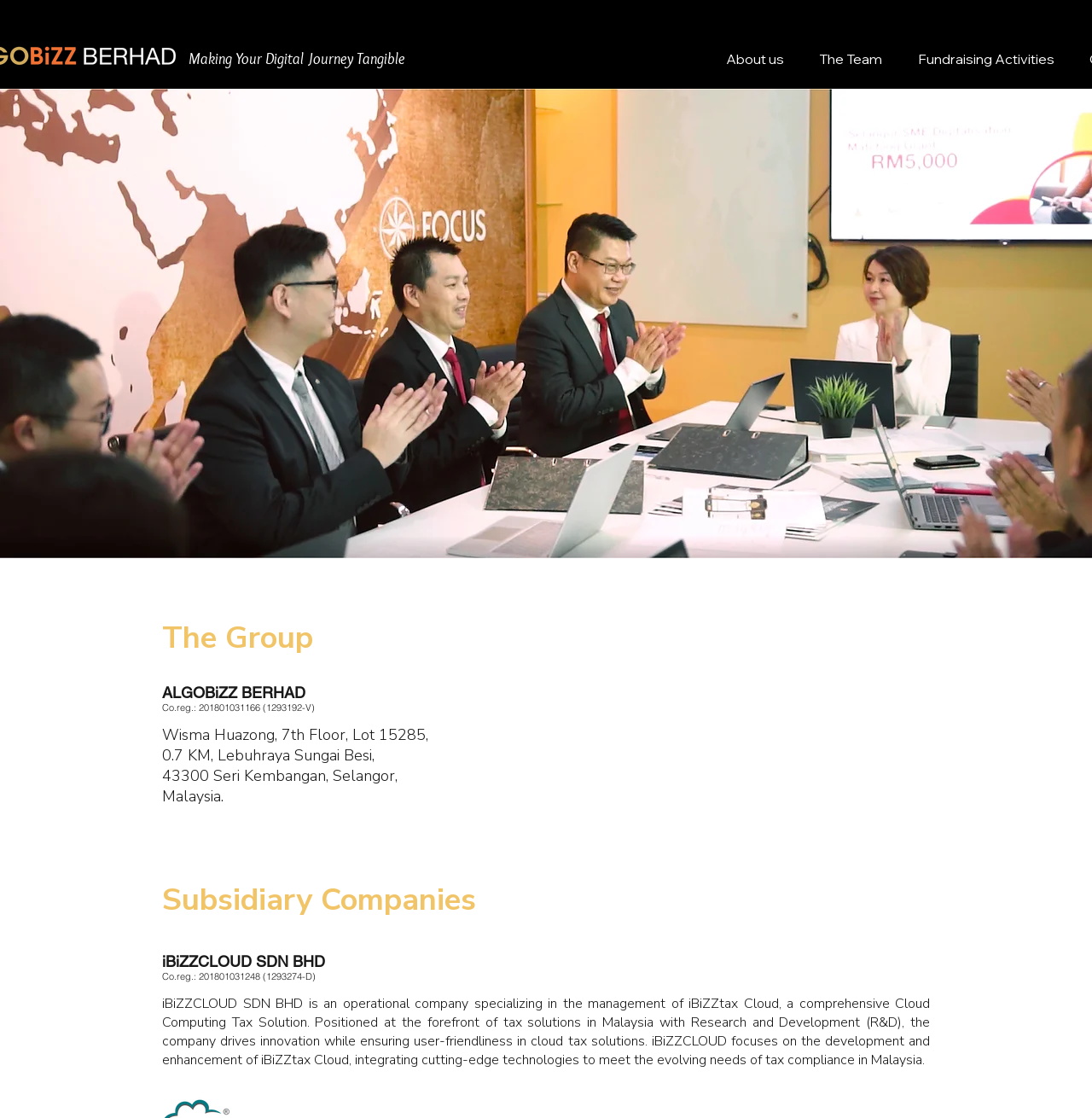Offer a detailed explanation of the webpage layout and contents.

The webpage is about ALGOBiZZ BERHAD, a company that has obtained the 10 Most Trusted Tax Solution Providers in Asia-Pacific in May 2021. At the top of the page, there is a heading that reads "Making Your Digital Journey Tangible". Below this heading, there are three links: "About us", "The Team", and "Fundraising Activities", which are aligned horizontally.

On the left side of the page, there is a large image that takes up most of the vertical space, with a caption "ibzzteamcover.jpg". To the right of the image, there is a section with the company's name, "The Group | ALGOBiZZ BERHAD", and its registration details, including the company registration number and address.

Below the company details, there is a section titled "Subsidiary Companies", which lists one subsidiary company, "iBiZZCLOUD SDN BHD", along with its registration details. There is a lengthy paragraph that describes the subsidiary company, which specializes in cloud computing tax solutions and focuses on innovation and user-friendliness.

Overall, the webpage appears to be a company profile page, providing an overview of ALGOBiZZ BERHAD and its subsidiary company, iBiZZCLOUD SDN BHD.